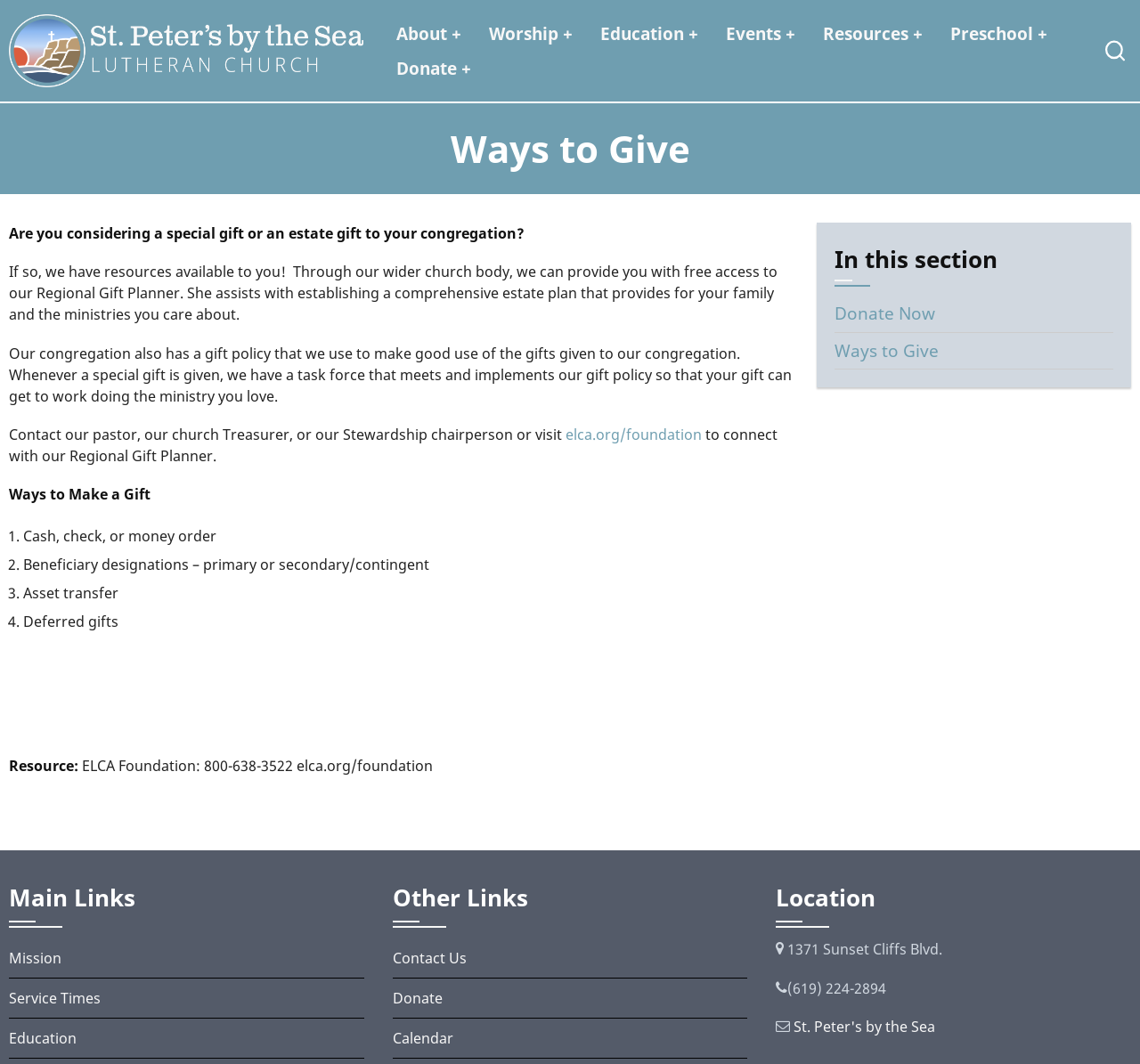Determine the bounding box for the described UI element: "Follow us on LinkedIn".

None